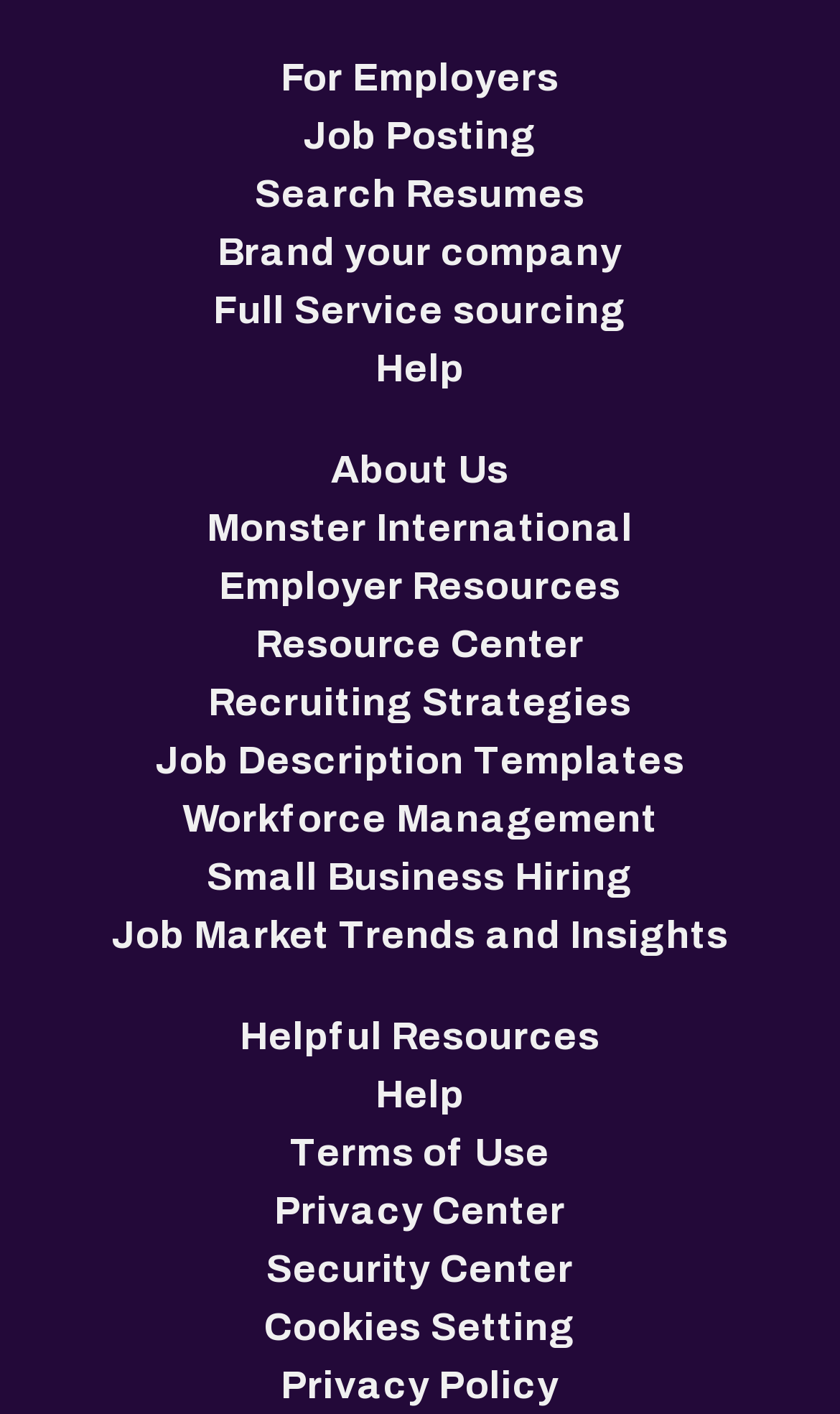What is the last resource listed under Employer Resources?
Look at the image and construct a detailed response to the question.

By examining the webpage, I found that the last resource listed under 'Employer Resources' is 'Job Market Trends and Insights', which is a link located at the bottom of the 'Employer Resources' section.